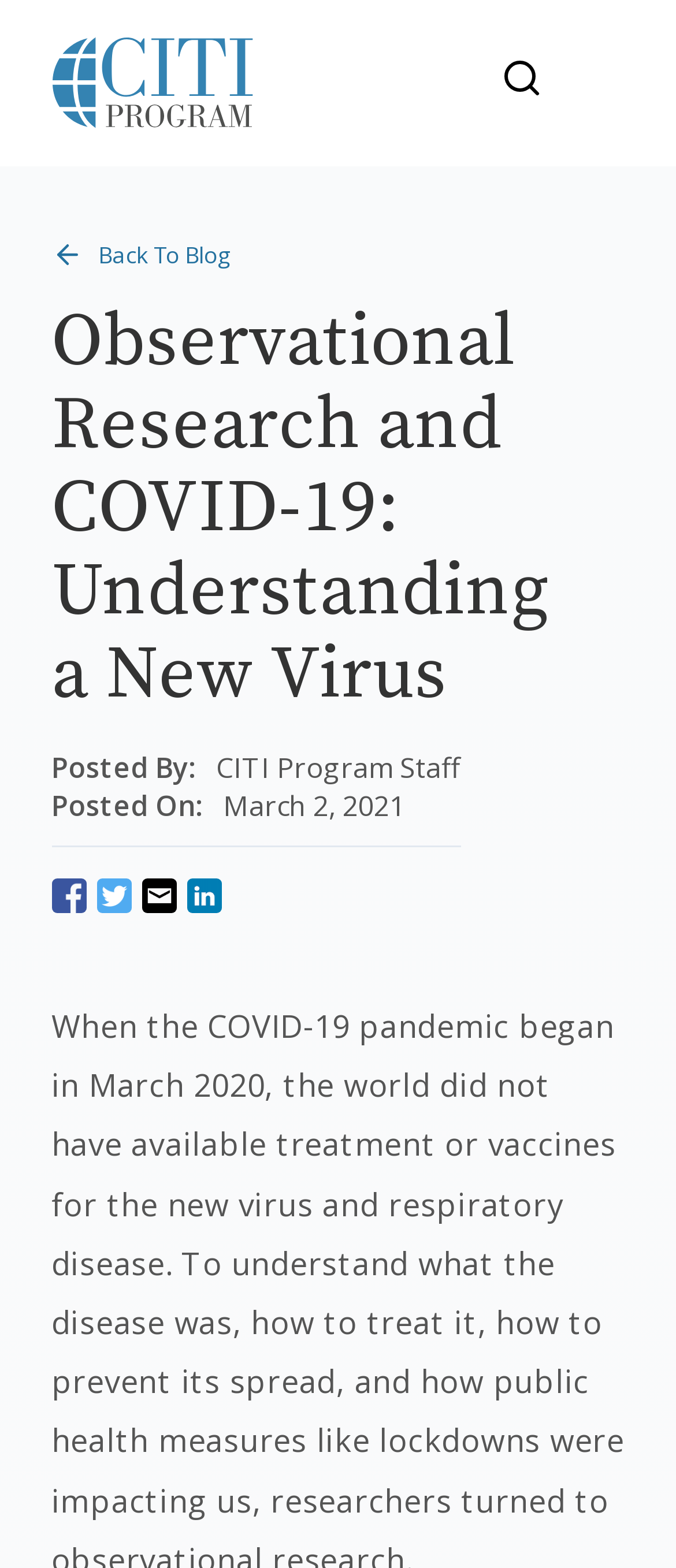Articulate a complete and detailed caption of the webpage elements.

The webpage is about observational research and COVID-19, with a focus on understanding the new virus. At the top left corner, there is a CITI Program logo, which is a link. Next to it, on the top right corner, there is a search link with a magnifying glass icon. A mobile trigger link is located at the top right edge of the page.

Below the CITI Program logo, there is a "Back To Blog" link with an arrow icon, pointing to the left. The main heading "Observational Research and COVID-19: Understanding a New Virus" is centered at the top of the page.

The author information is displayed below the heading, with "Posted By:" and "Posted On:" labels, followed by the author's name "CITI Program Staff" and the date "March 2, 2021", respectively.

At the bottom left corner, there are four social media links: Facebook, Twitter, email, and LinkedIn, each represented by an icon. These links are aligned horizontally and are relatively small in size.